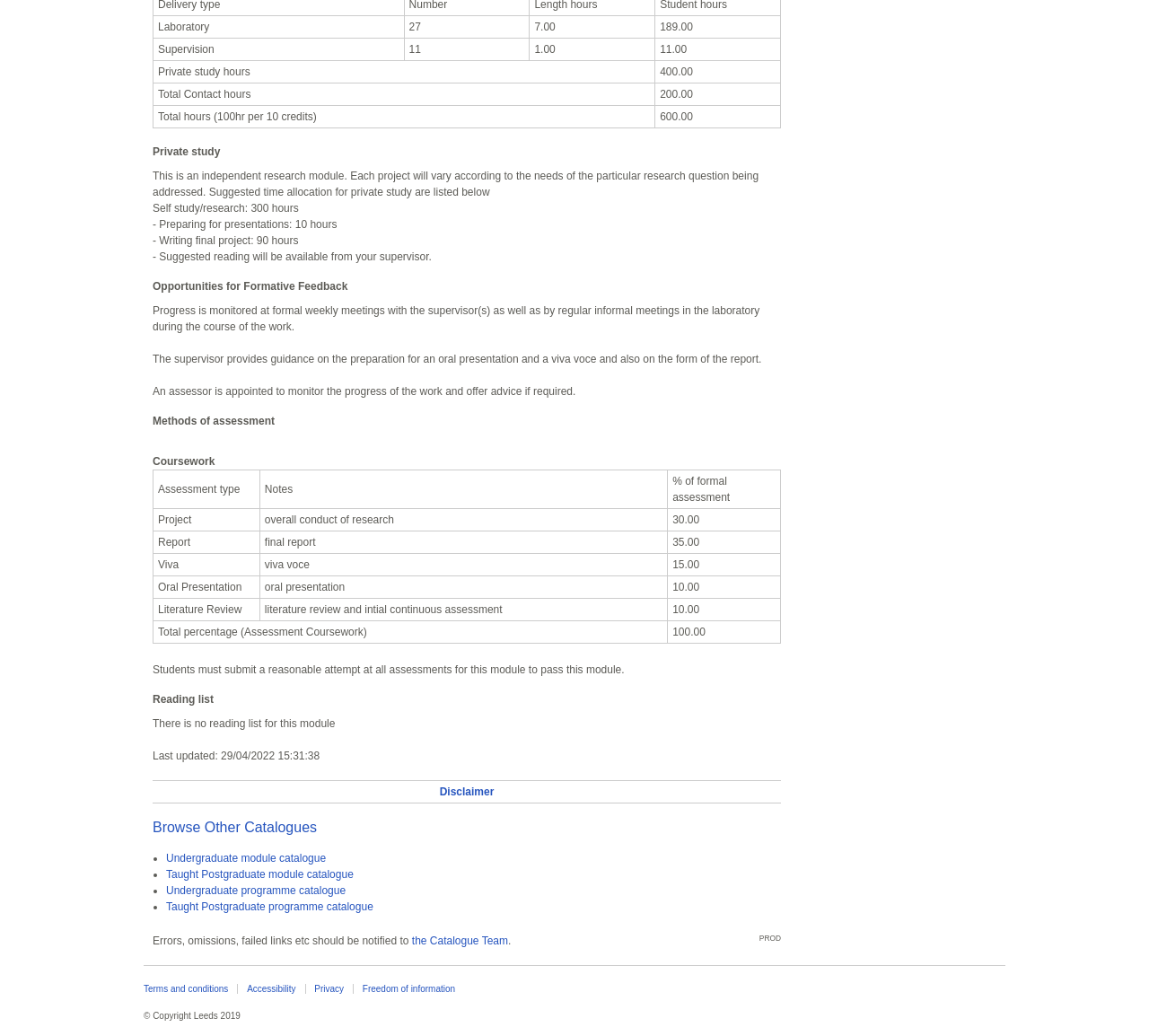Extract the bounding box coordinates of the UI element described: "Accessibility". Provide the coordinates in the format [left, top, right, bottom] with values ranging from 0 to 1.

[0.209, 0.95, 0.266, 0.959]